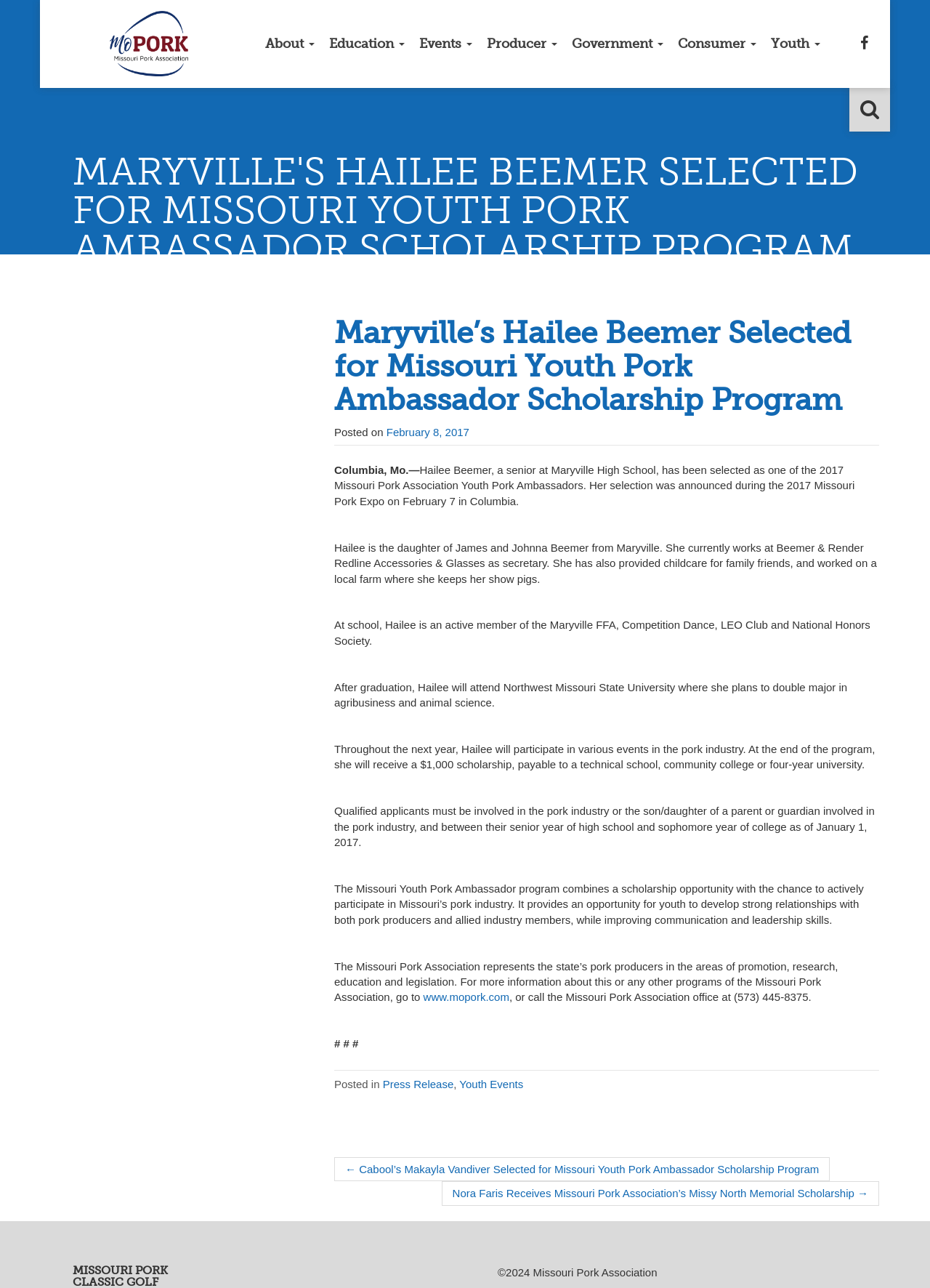Illustrate the webpage's structure and main components comprehensively.

This webpage is about Hailee Beemer, a senior at Maryville High School, who has been selected as one of the 2017 Missouri Pork Association Youth Pork Ambassadors. The page has a header section with links to various categories such as "About", "Education", "Events", and more. There is also a search bar located at the top right corner of the page.

Below the header section, there is a main article with a heading that announces Hailee's selection for the Missouri Youth Pork Ambassador Scholarship Program. The article is divided into several paragraphs that provide more information about Hailee, including her background, her involvement in the pork industry, and her future plans.

The article also explains the Missouri Youth Pork Ambassador program, which combines a scholarship opportunity with the chance to actively participate in Missouri's pork industry. The program provides an opportunity for youth to develop strong relationships with pork producers and allied industry members, while improving communication and leadership skills.

At the bottom of the page, there is a footer section with links to related articles, including a press release and youth events. There are also navigation links to previous and next articles. Finally, there is a copyright notice at the very bottom of the page.